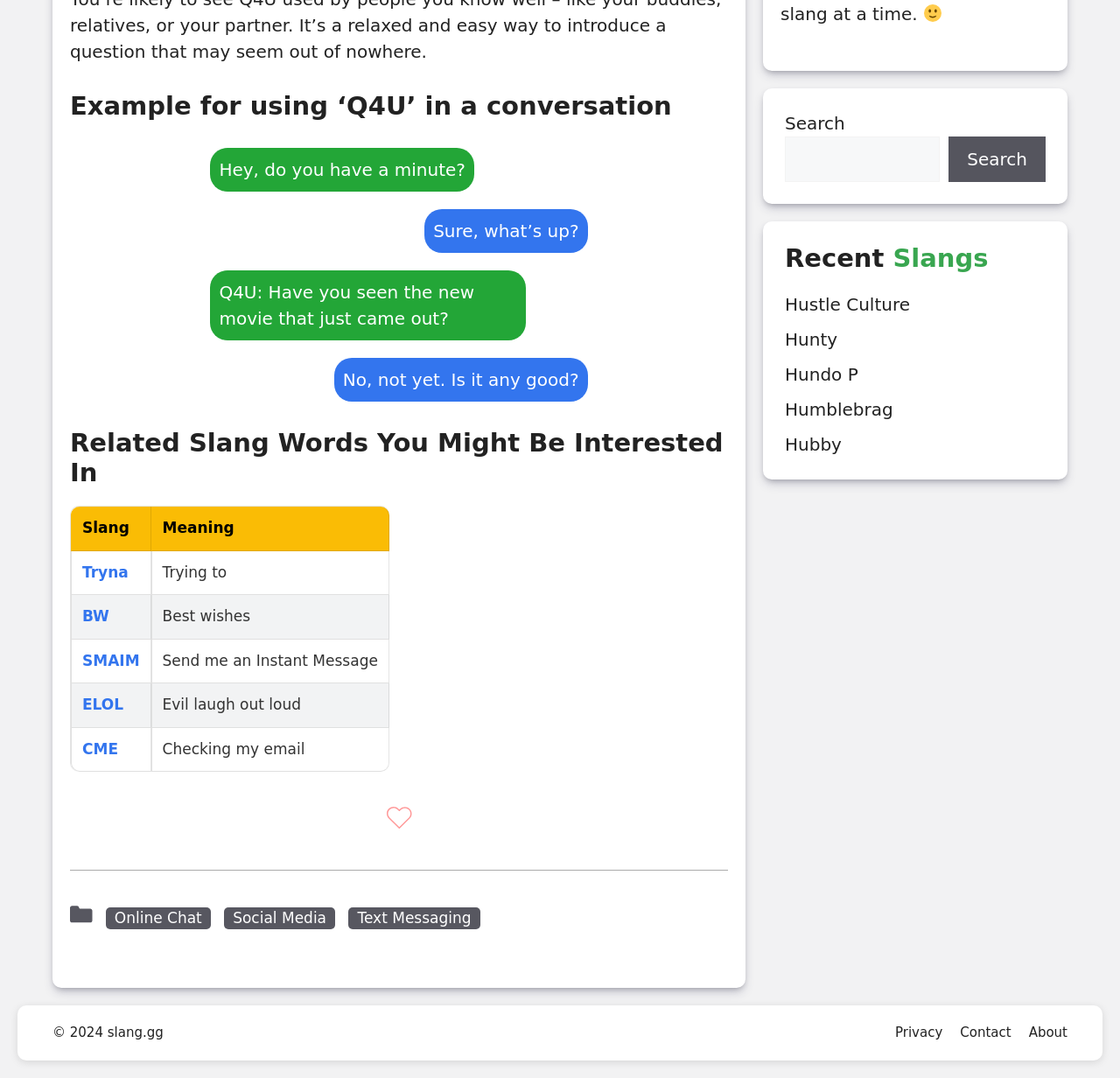Using the description: "parent_node: Search name="s"", determine the UI element's bounding box coordinates. Ensure the coordinates are in the format of four float numbers between 0 and 1, i.e., [left, top, right, bottom].

[0.701, 0.127, 0.839, 0.169]